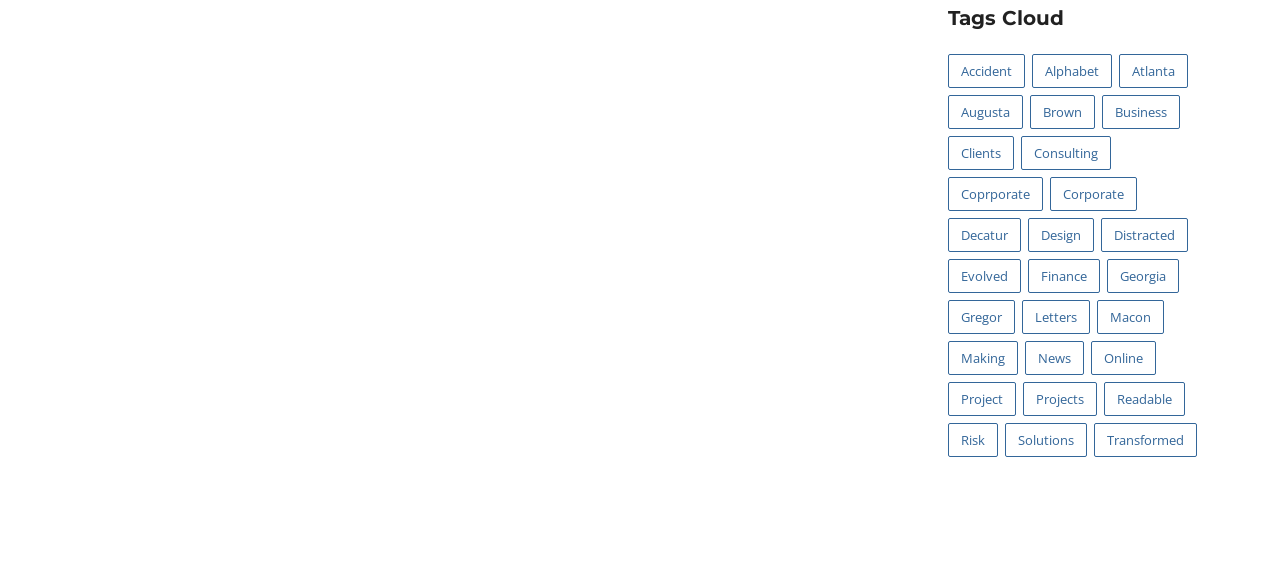Determine the bounding box coordinates of the element's region needed to click to follow the instruction: "View 'business' related items". Provide these coordinates as four float numbers between 0 and 1, formatted as [left, top, right, bottom].

[0.861, 0.166, 0.921, 0.226]